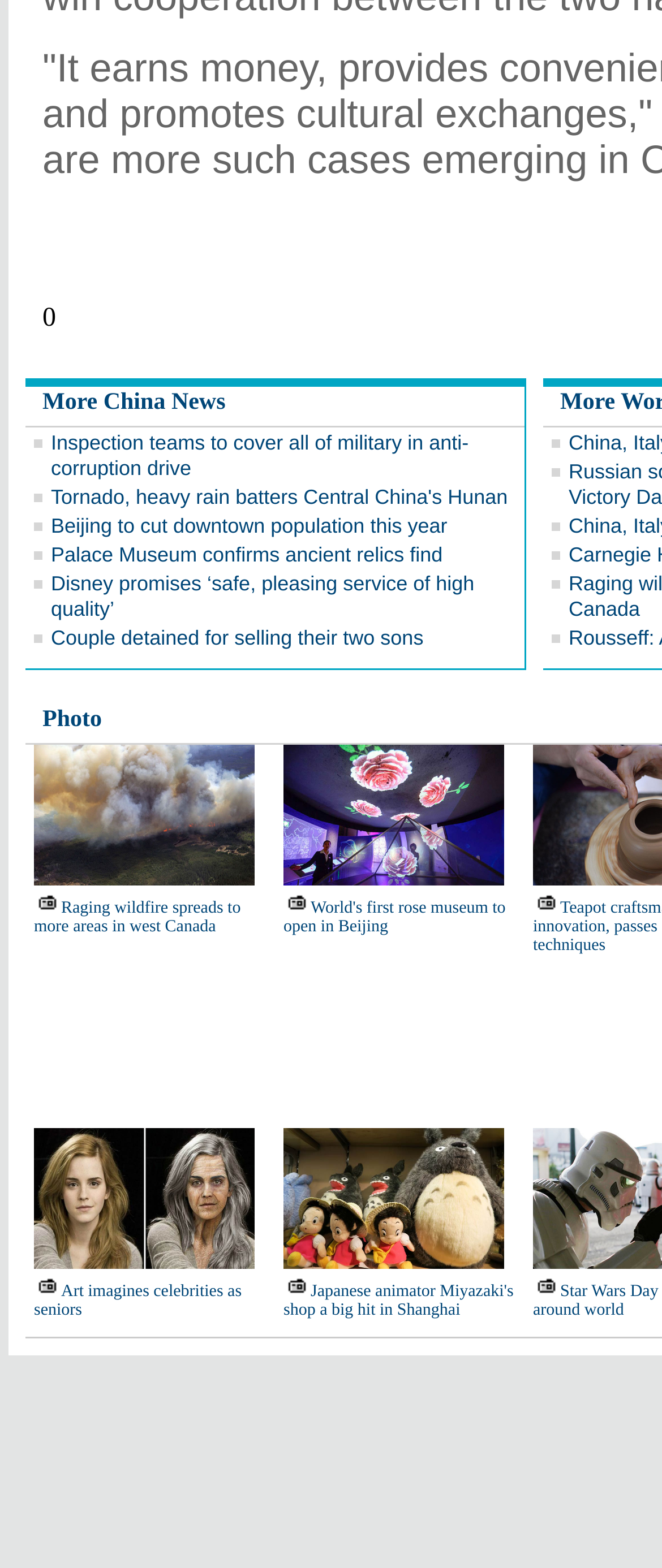Please give a one-word or short phrase response to the following question: 
What is the topic of the last news link?

Japanese animator